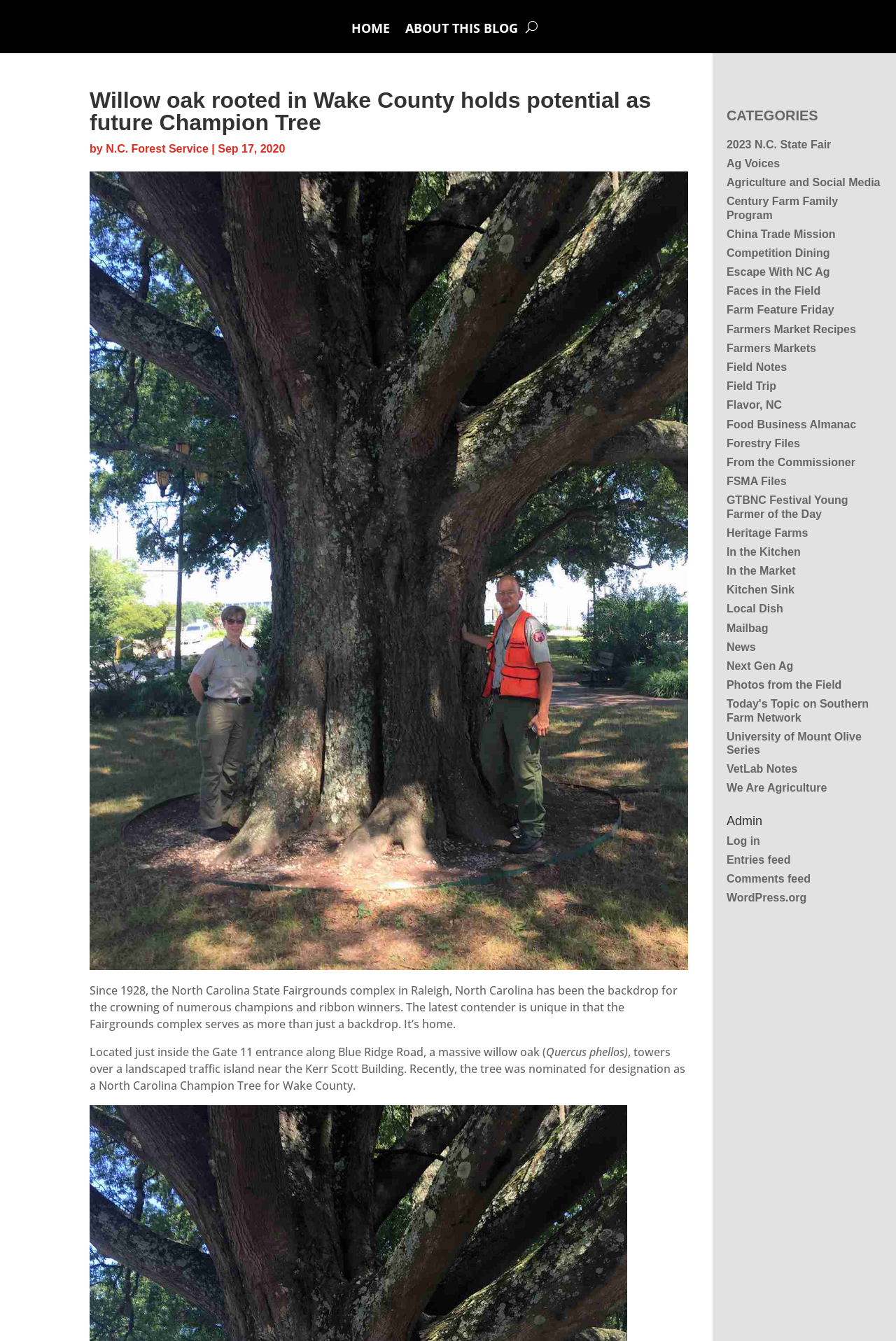Using the provided element description, identify the bounding box coordinates as (top-left x, top-left y, bottom-right x, bottom-right y). Ensure all values are between 0 and 1. Description: University of Mount Olive Series

[0.811, 0.545, 0.962, 0.564]